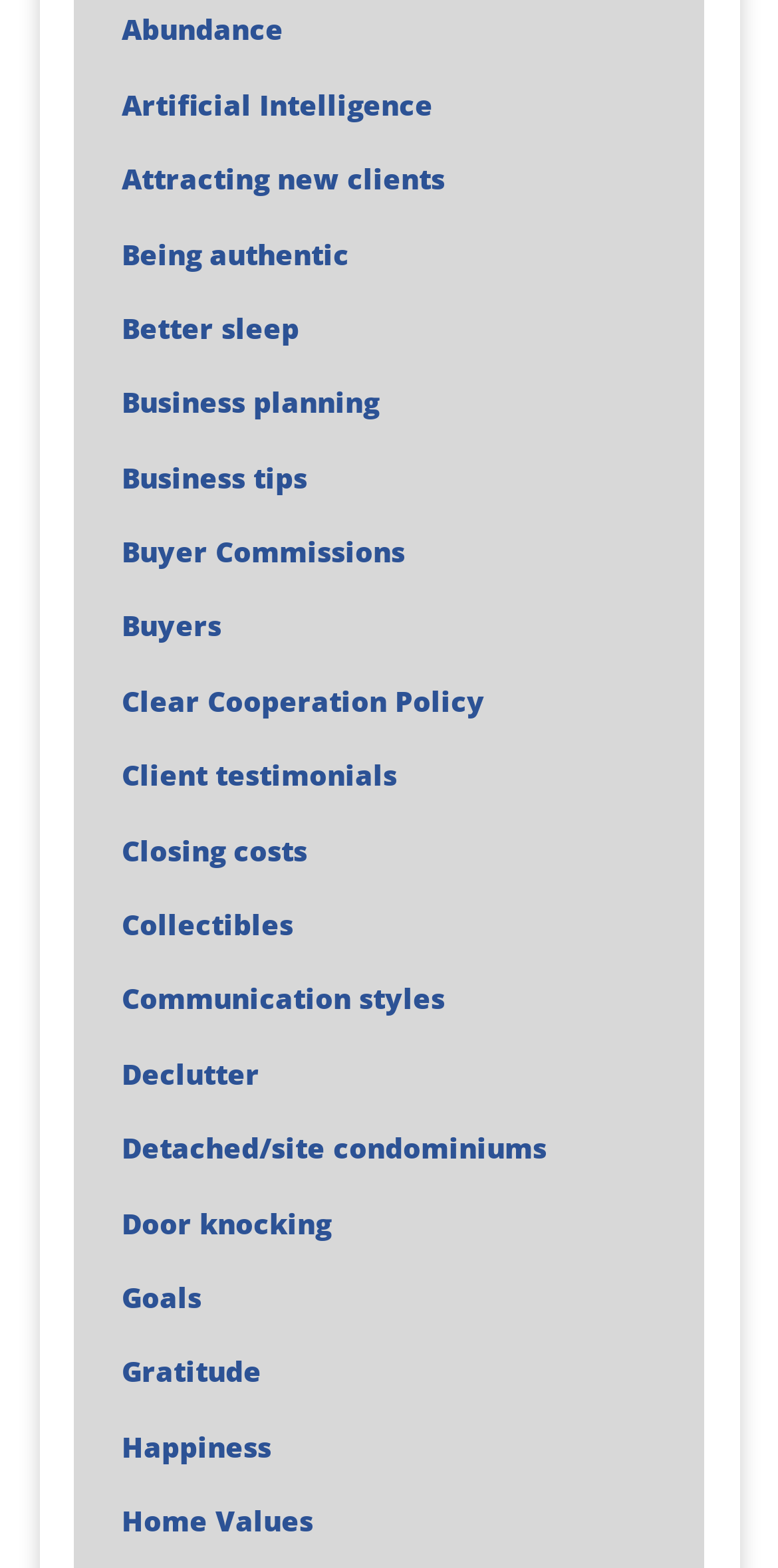Are there any topics related to real estate?
Give a one-word or short-phrase answer derived from the screenshot.

Yes